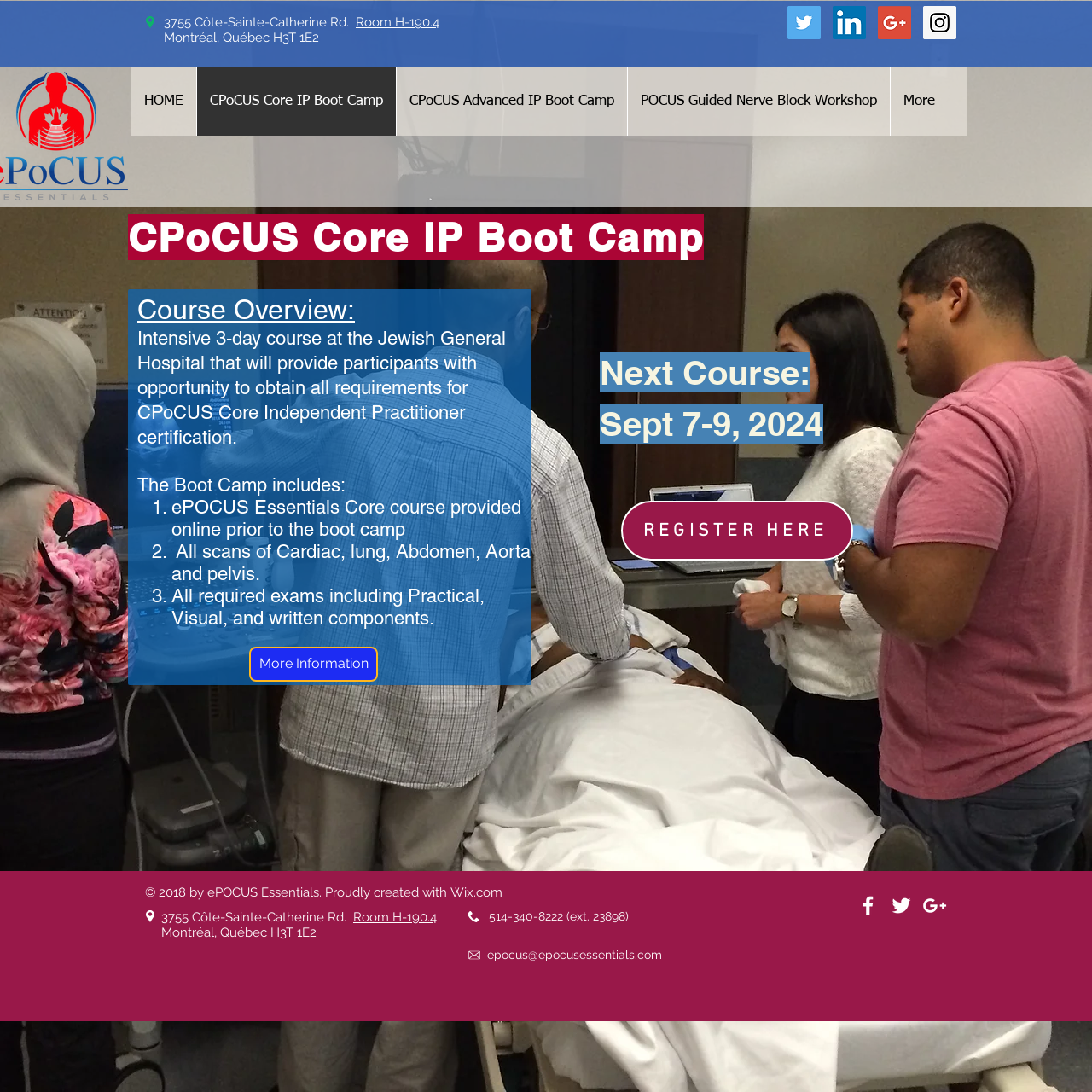When is the next CPoCUS Core IP Boot Camp?
Kindly offer a detailed explanation using the data available in the image.

The next CPoCUS Core IP Boot Camp is scheduled to take place on September 7-9, 2024, as indicated in the main content section of the webpage.